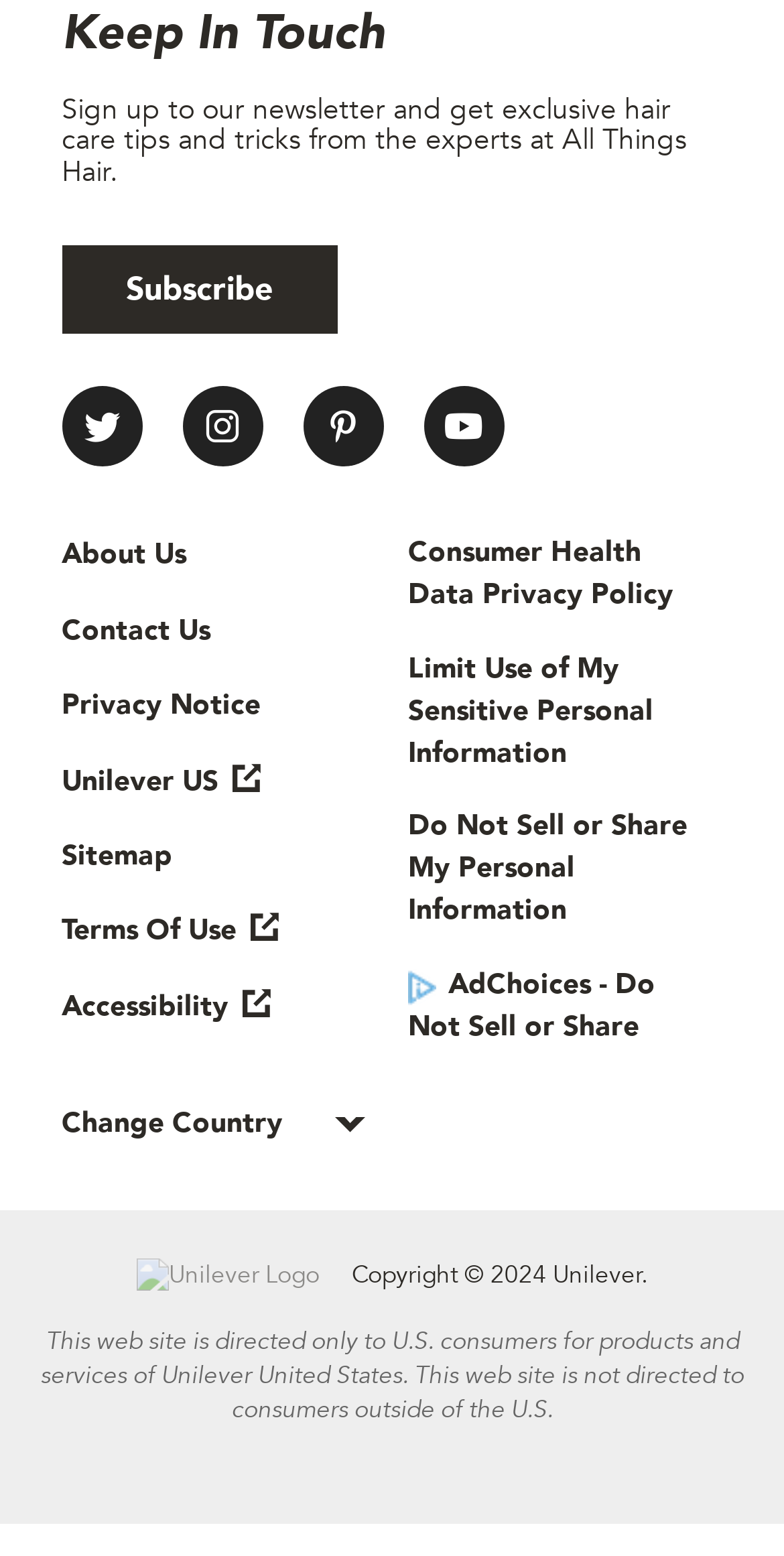Identify the bounding box of the HTML element described as: "Vehement Finance News Network".

None